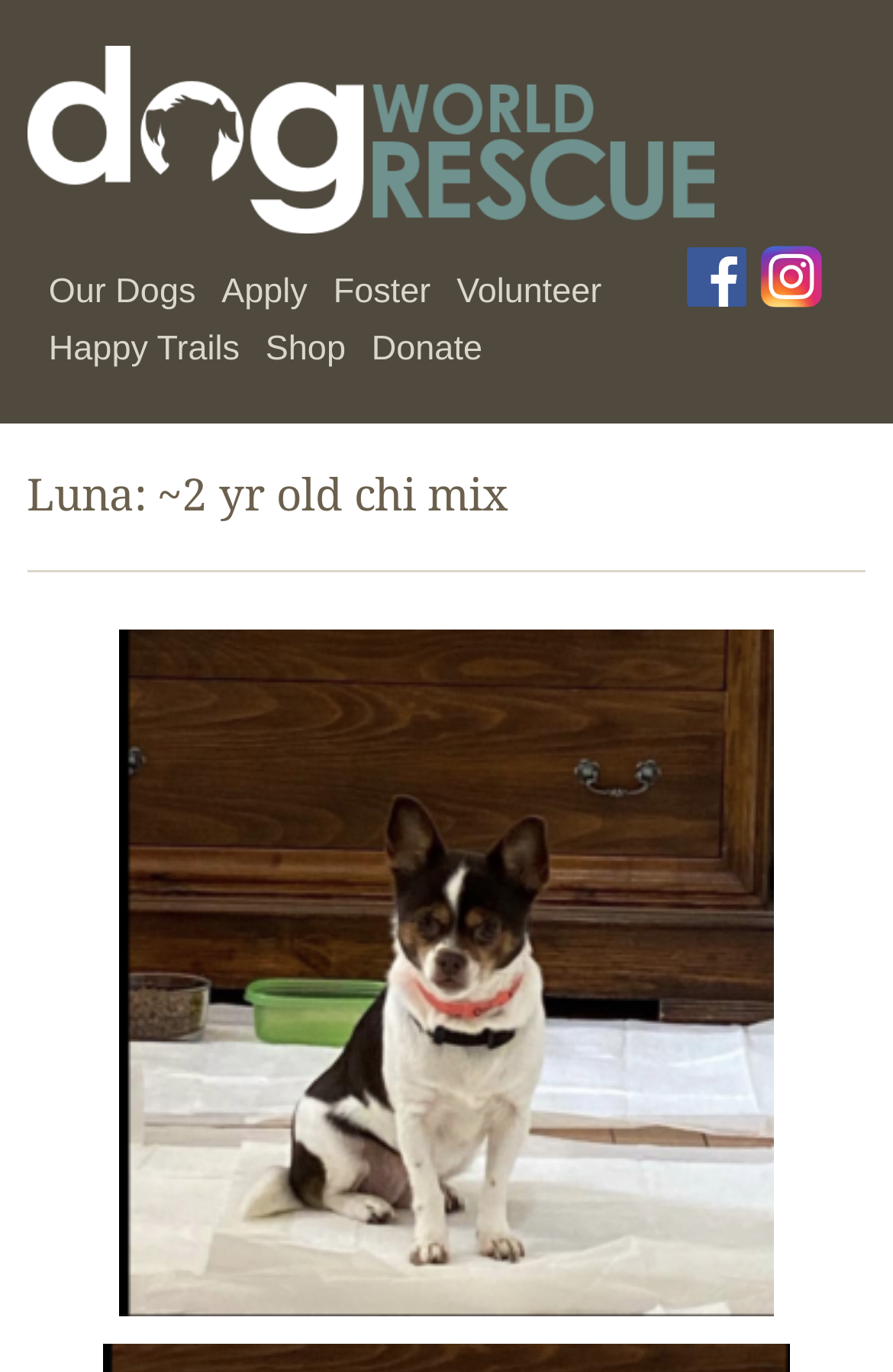Respond to the following question using a concise word or phrase: 
What are the navigation options?

Our Dogs, Apply, Foster, etc.